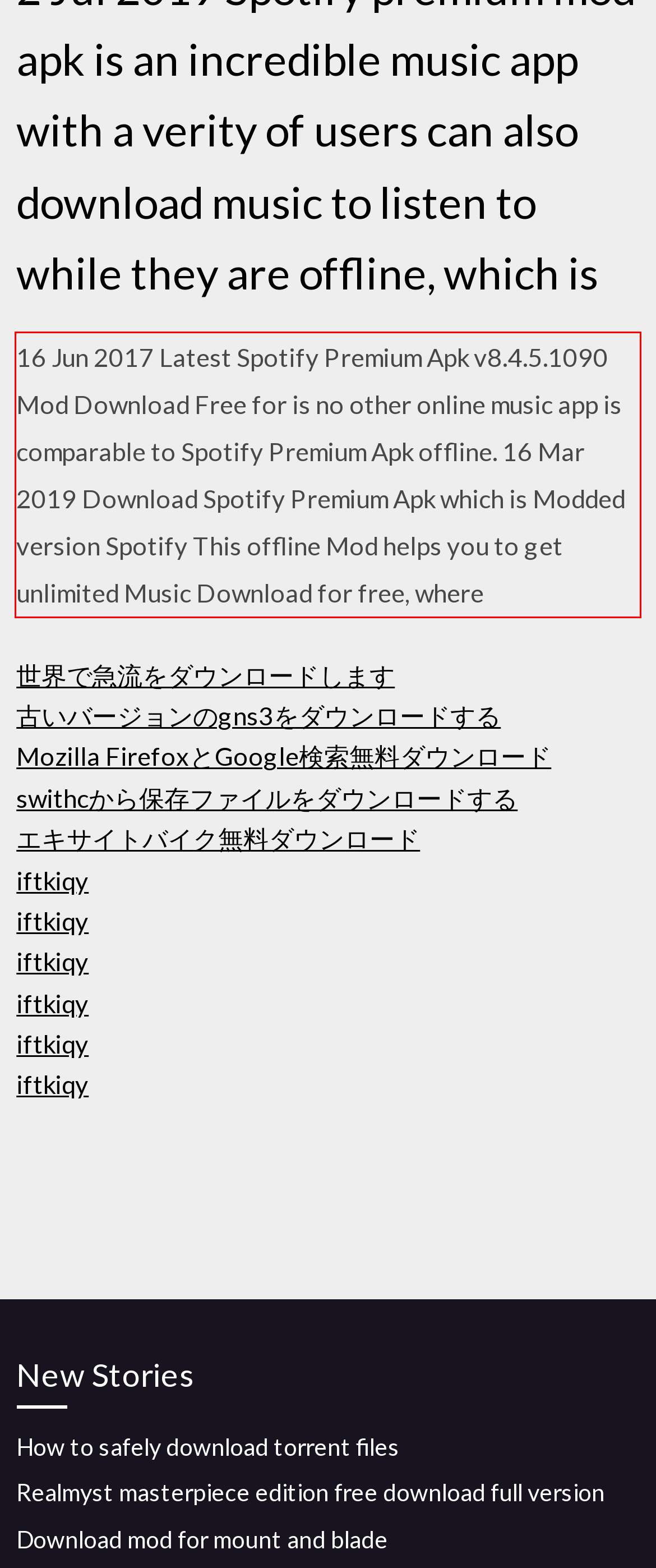Review the webpage screenshot provided, and perform OCR to extract the text from the red bounding box.

16 Jun 2017 Latest Spotify Premium Apk v8.4.5.1090 Mod Download Free for is no other online music app is comparable to Spotify Premium Apk offline. 16 Mar 2019 Download Spotify Premium Apk which is Modded version Spotify This offline Mod helps you to get unlimited Music Download for free, where